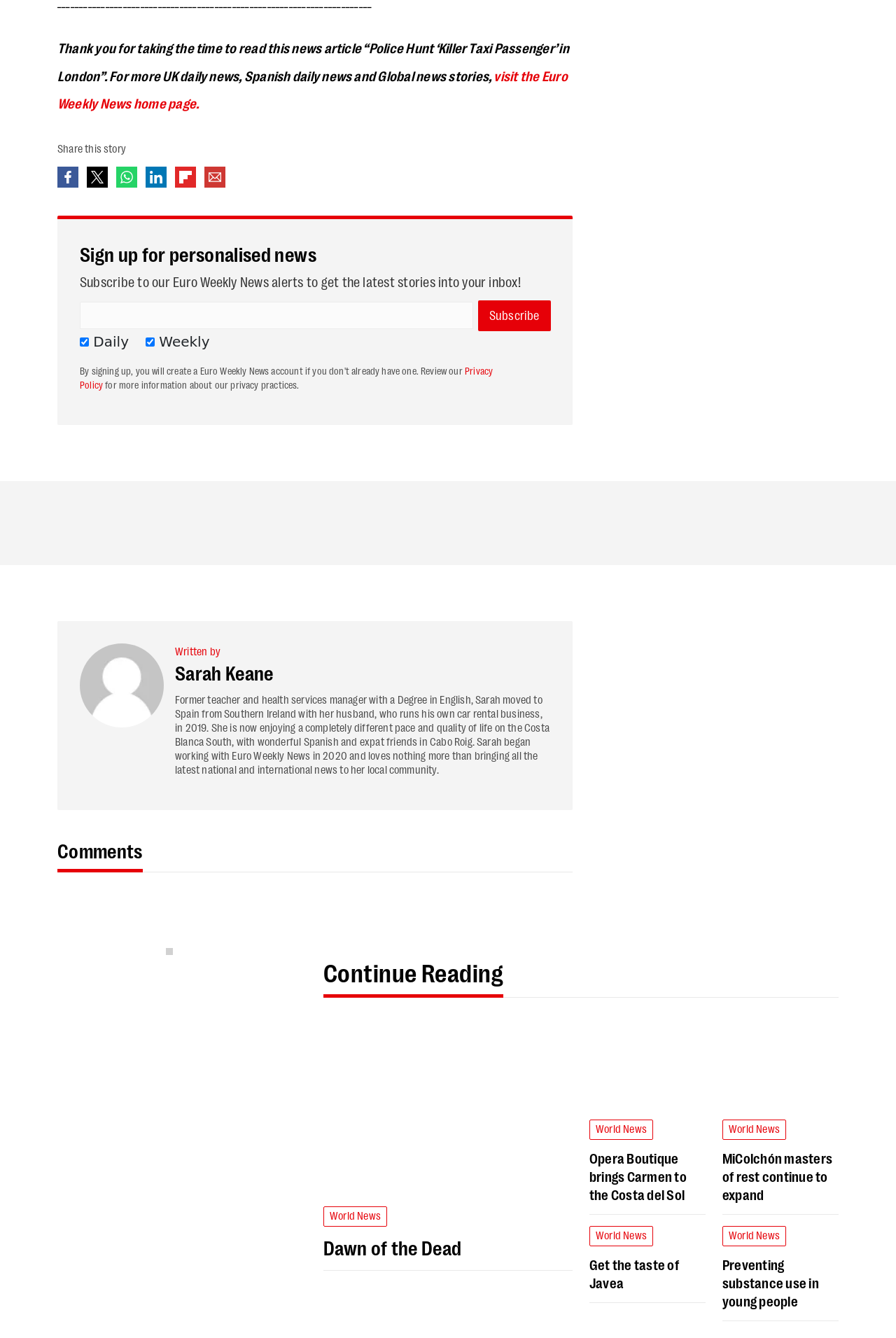Given the description of the UI element: "Get the taste of Javea", predict the bounding box coordinates in the form of [left, top, right, bottom], with each value being a float between 0 and 1.

[0.658, 0.937, 0.788, 0.965]